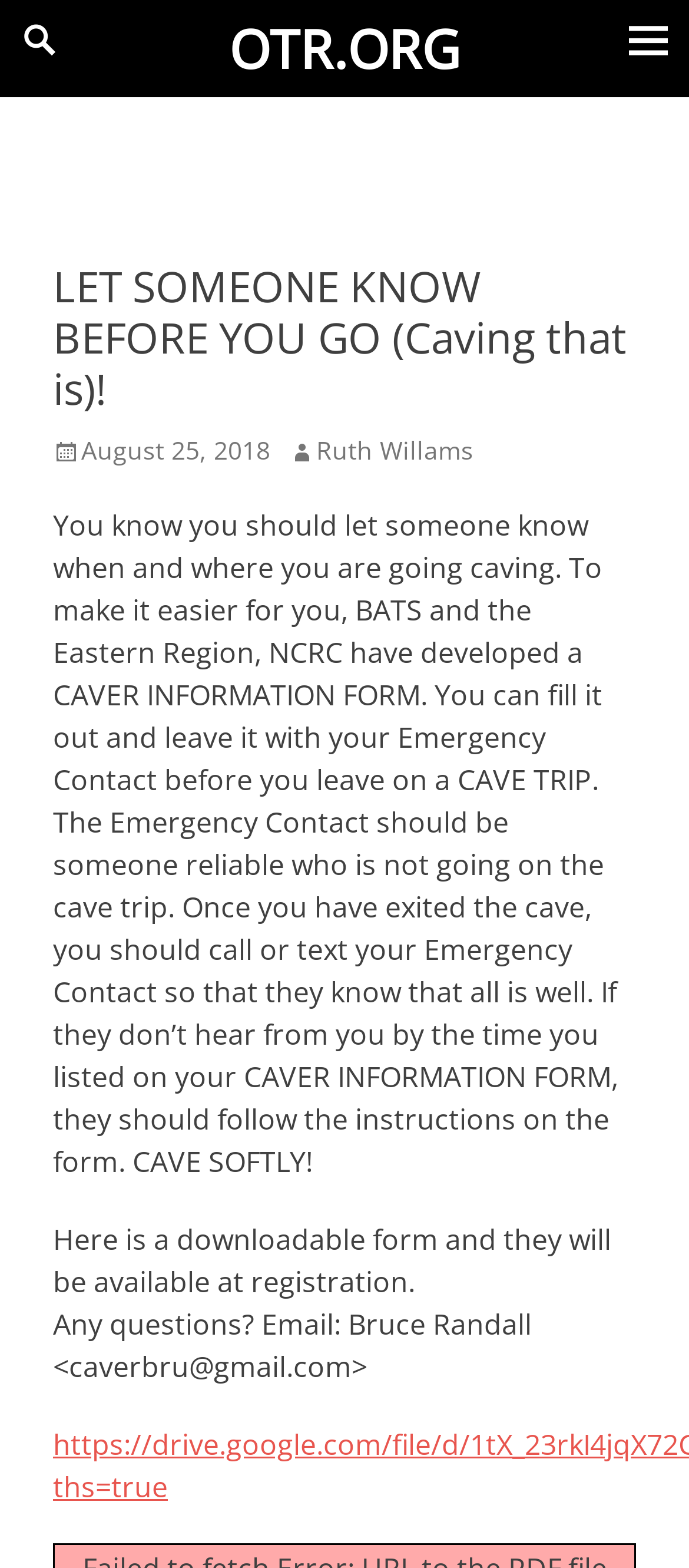Identify the bounding box of the UI component described as: "OTR.ORG".

[0.332, 0.008, 0.668, 0.054]